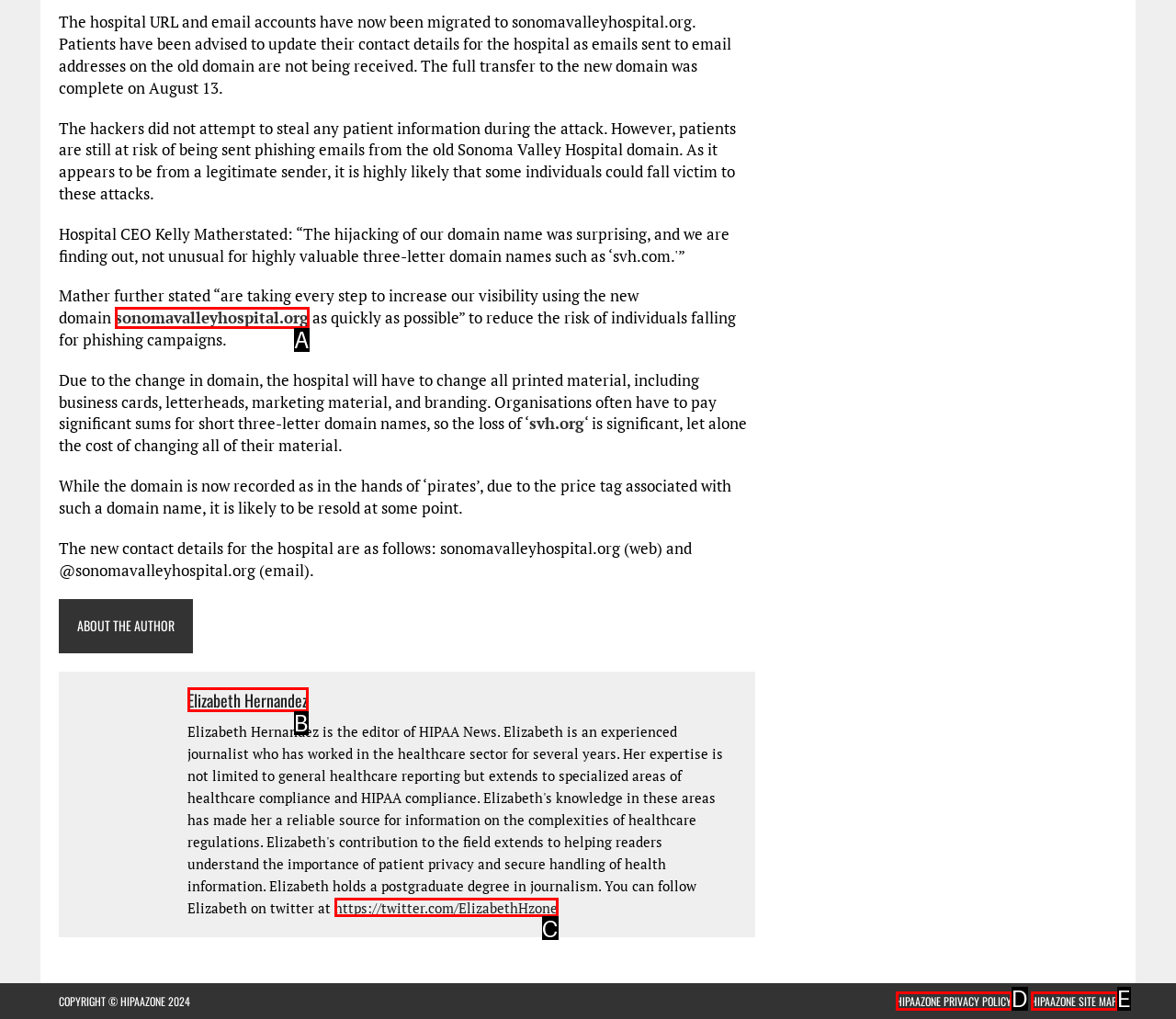Identify the option that corresponds to the description: https://twitter.com/ElizabethHzone 
Provide the letter of the matching option from the available choices directly.

C